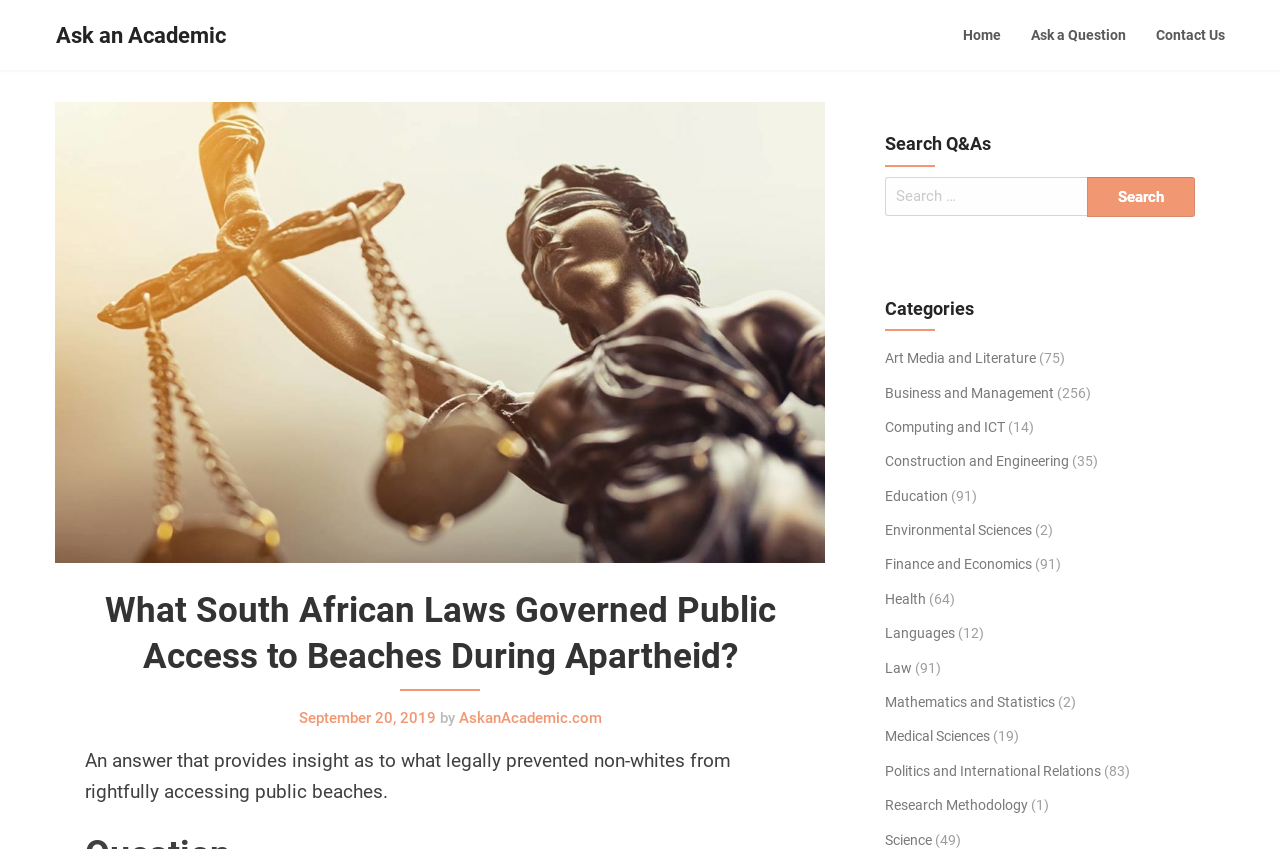Please predict the bounding box coordinates (top-left x, top-left y, bottom-right x, bottom-right y) for the UI element in the screenshot that fits the description: Education

[0.691, 0.574, 0.741, 0.593]